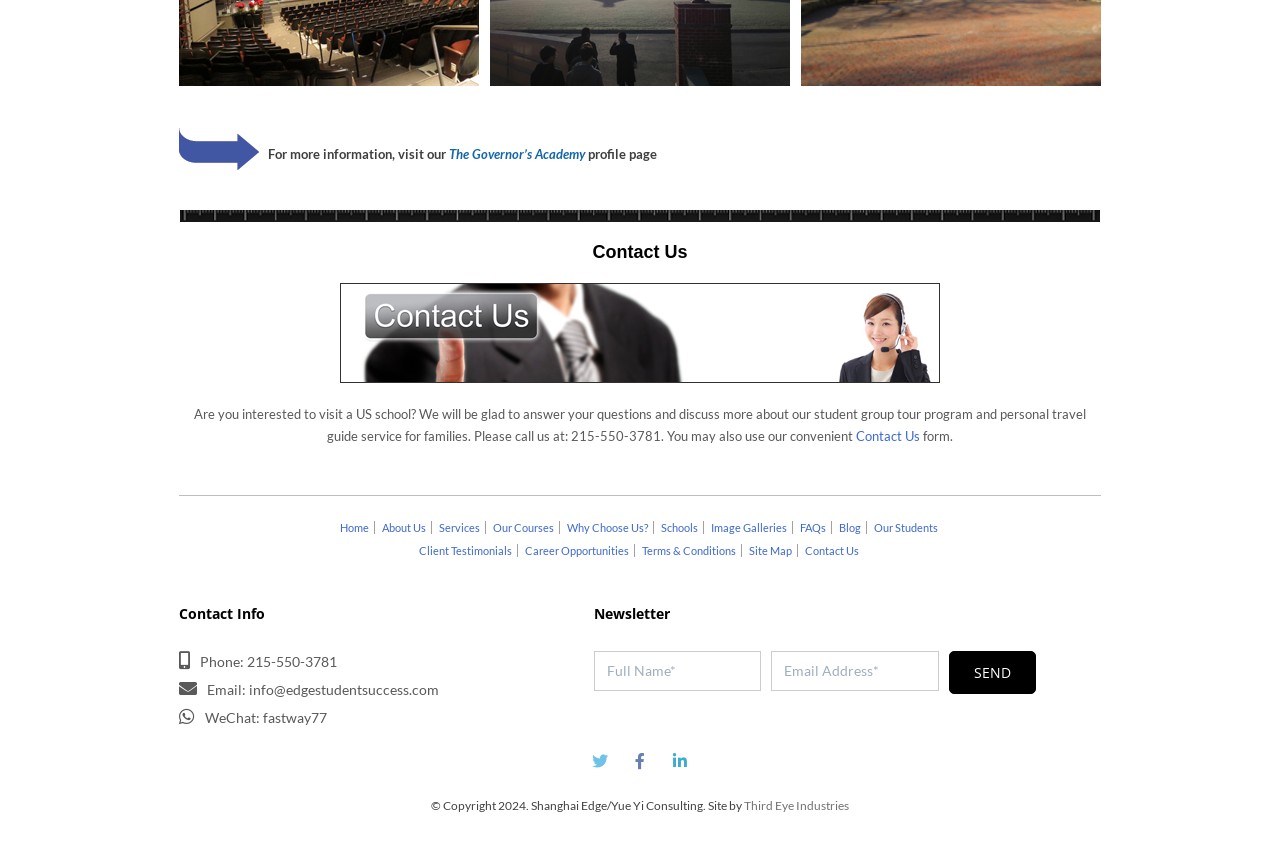What is the phone number to contact?
Look at the image and provide a short answer using one word or a phrase.

215-550-3781